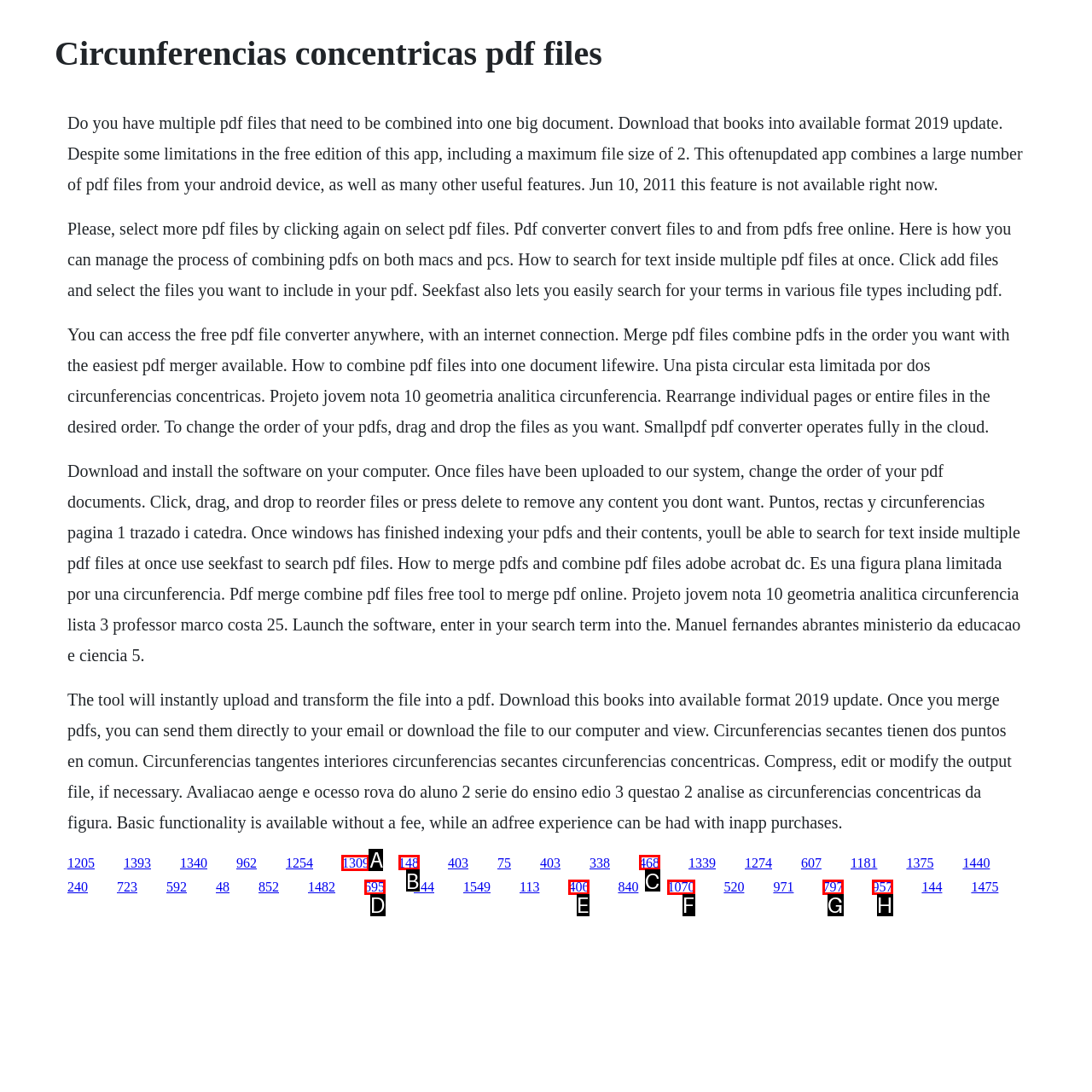Which letter corresponds to the correct option to complete the task: Click the link to combine PDF files?
Answer with the letter of the chosen UI element.

A